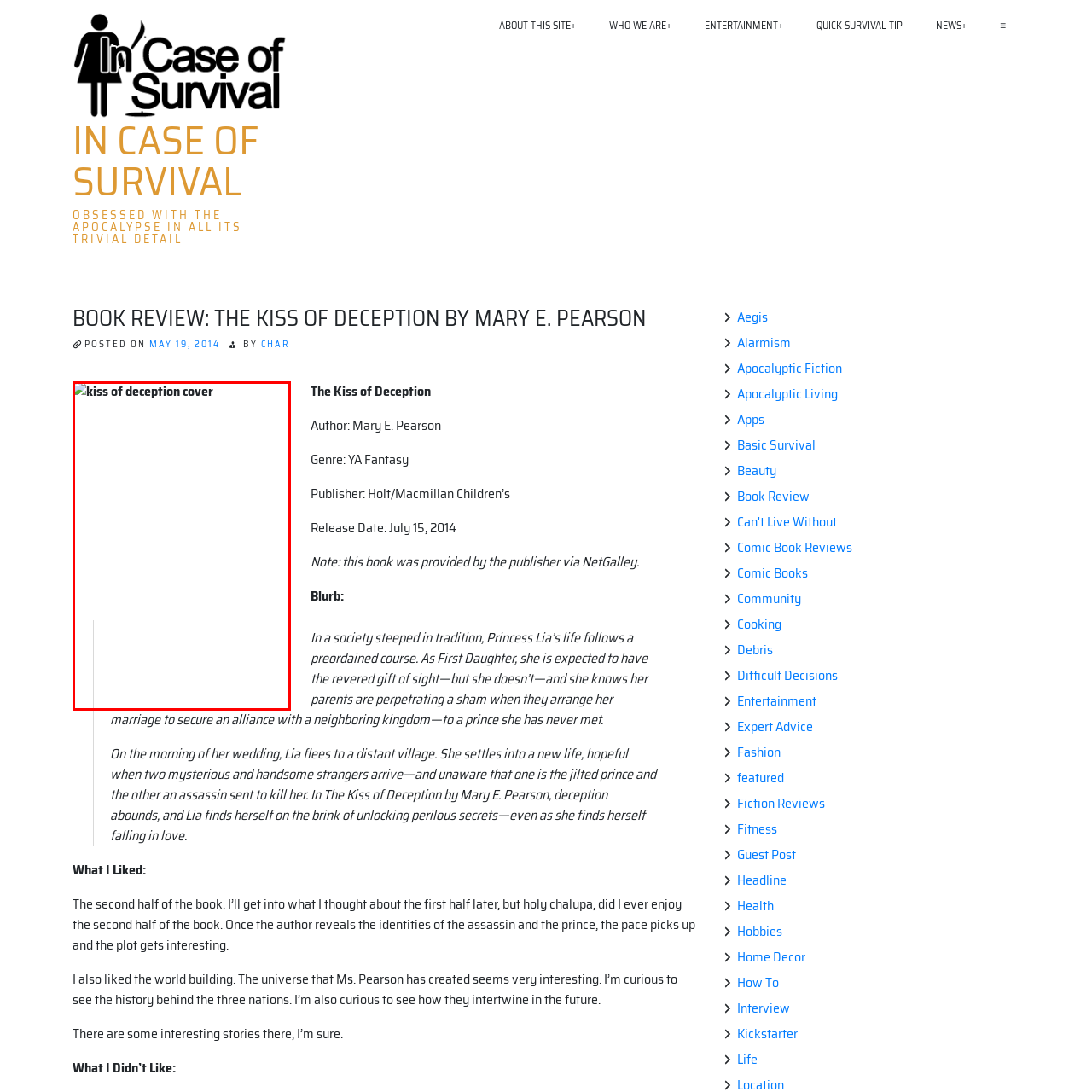Examine the content inside the red bounding box and offer a comprehensive answer to the following question using the details from the image: Who is the author of the book?

The author's name is displayed on the cover of the book, alongside the title, indicating that Mary E. Pearson is the writer of 'The Kiss of Deception'.